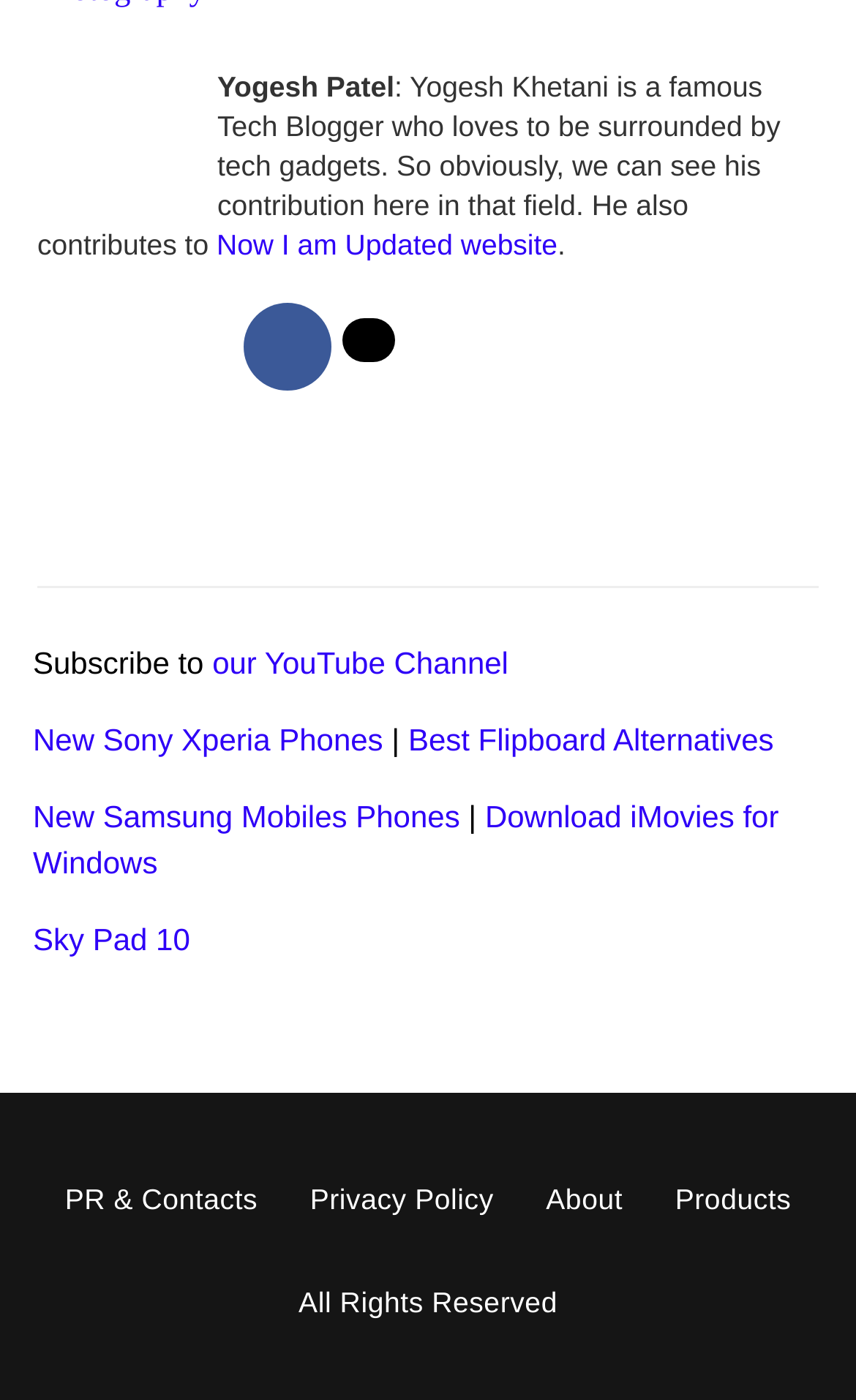Please identify the bounding box coordinates of the element's region that I should click in order to complete the following instruction: "Check out New Sony Xperia Phones". The bounding box coordinates consist of four float numbers between 0 and 1, i.e., [left, top, right, bottom].

[0.038, 0.516, 0.448, 0.541]